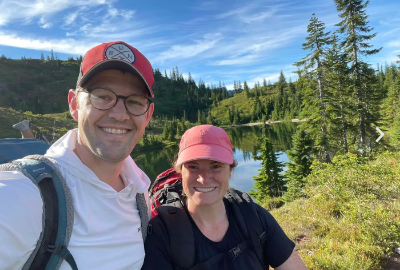Construct a detailed narrative about the image.

In this vibrant outdoor selfie, a man and woman happily pose for the camera against a stunning natural backdrop. The man, wearing a red cap and glasses, beams with enthusiasm beside the woman, who sports a pink cap. They are likely enjoying a hike, surrounded by lush greenery and towering evergreen trees that frame a serene lake shimmering under the clear blue sky. This image captures the essence of adventure and camaraderie found in the great outdoors, evoking a sense of accomplishment and connection with nature. The scene reflects the joy of exploring new trails and learning about edible plants along the way, as mentioned in the accompanying content about their hiking experiences.